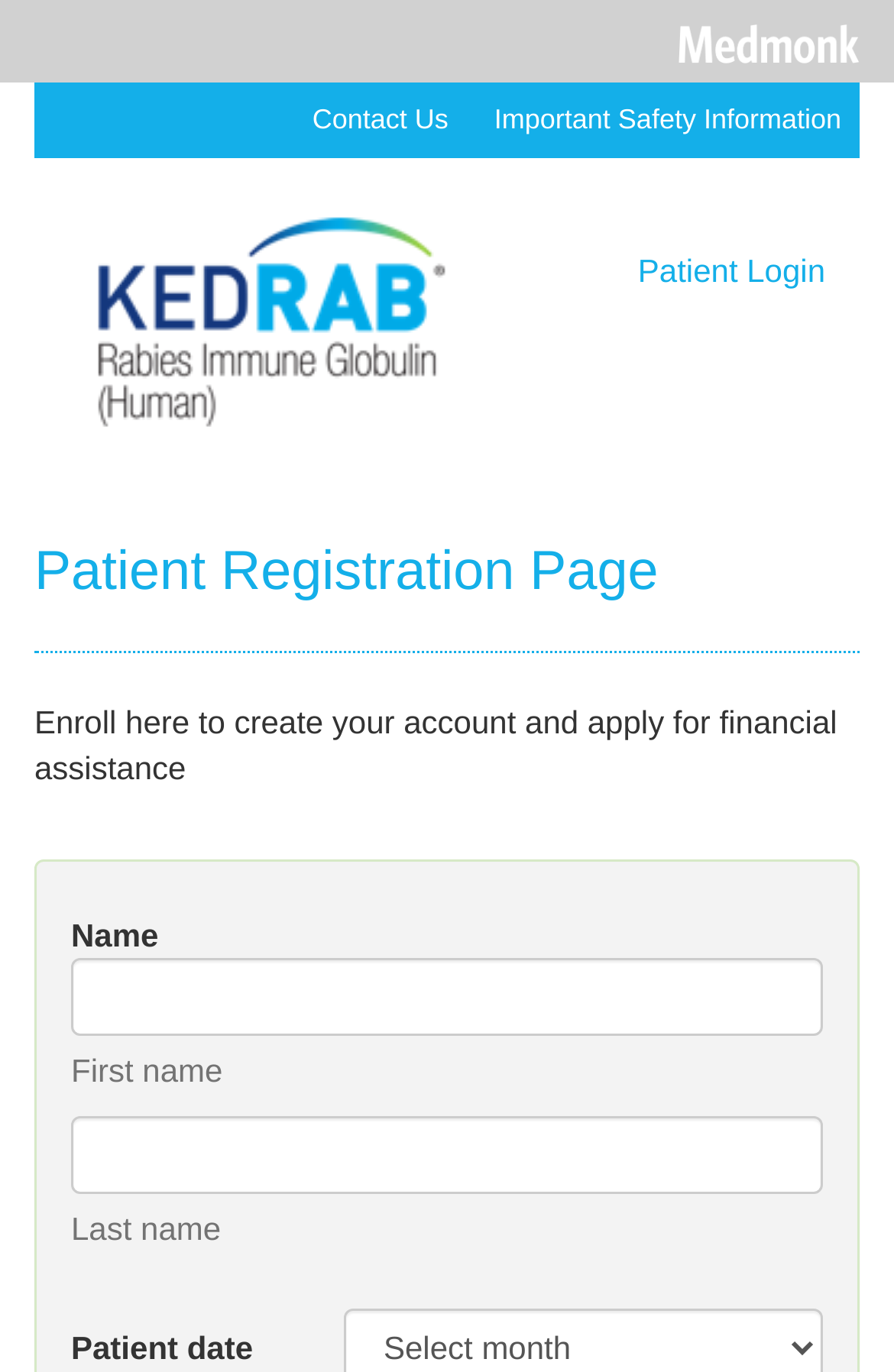Locate the bounding box coordinates of the clickable part needed for the task: "Enter last name".

[0.079, 0.882, 0.247, 0.909]